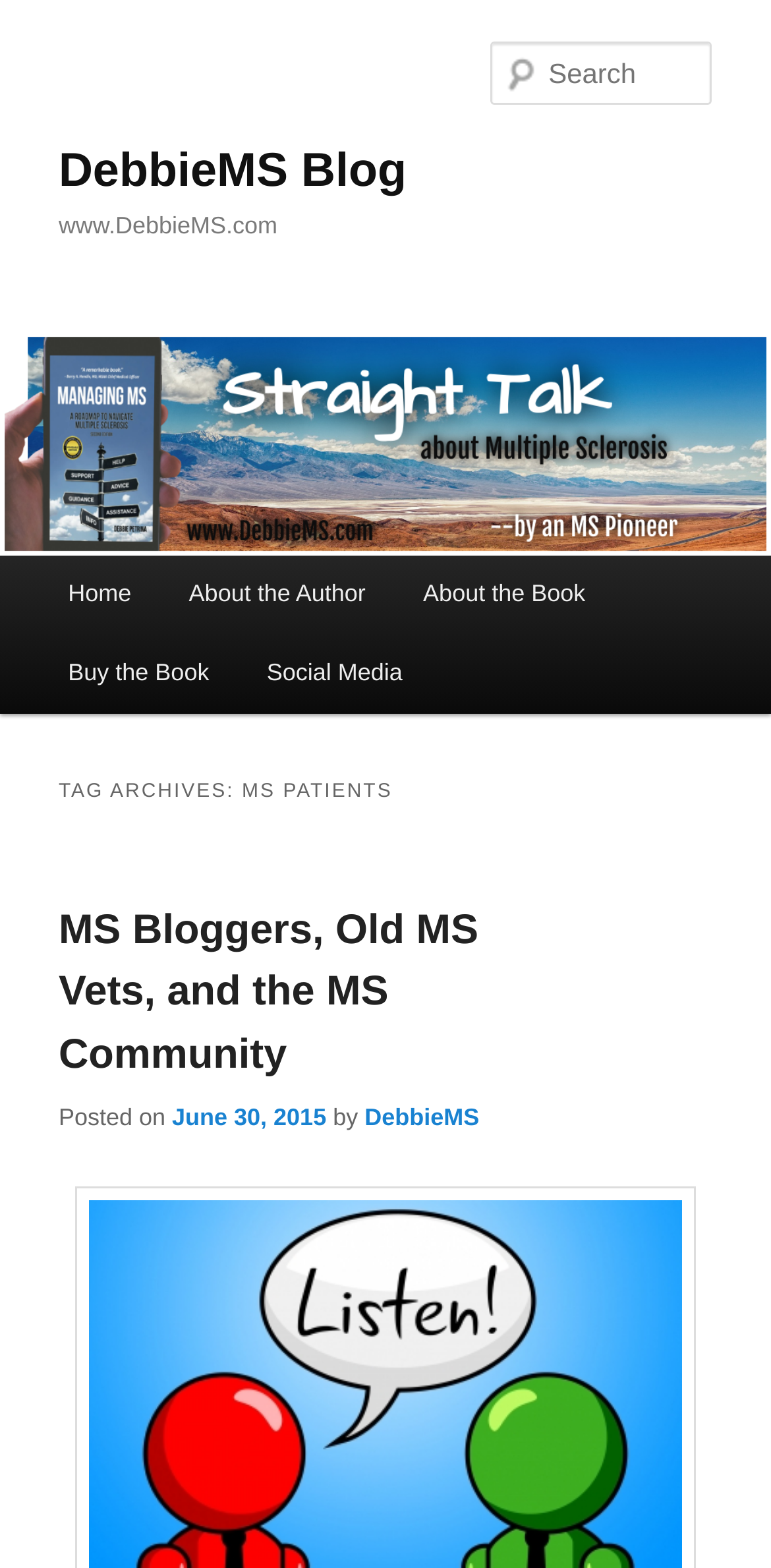Determine the bounding box coordinates of the clickable area required to perform the following instruction: "read about the author". The coordinates should be represented as four float numbers between 0 and 1: [left, top, right, bottom].

[0.208, 0.354, 0.511, 0.404]